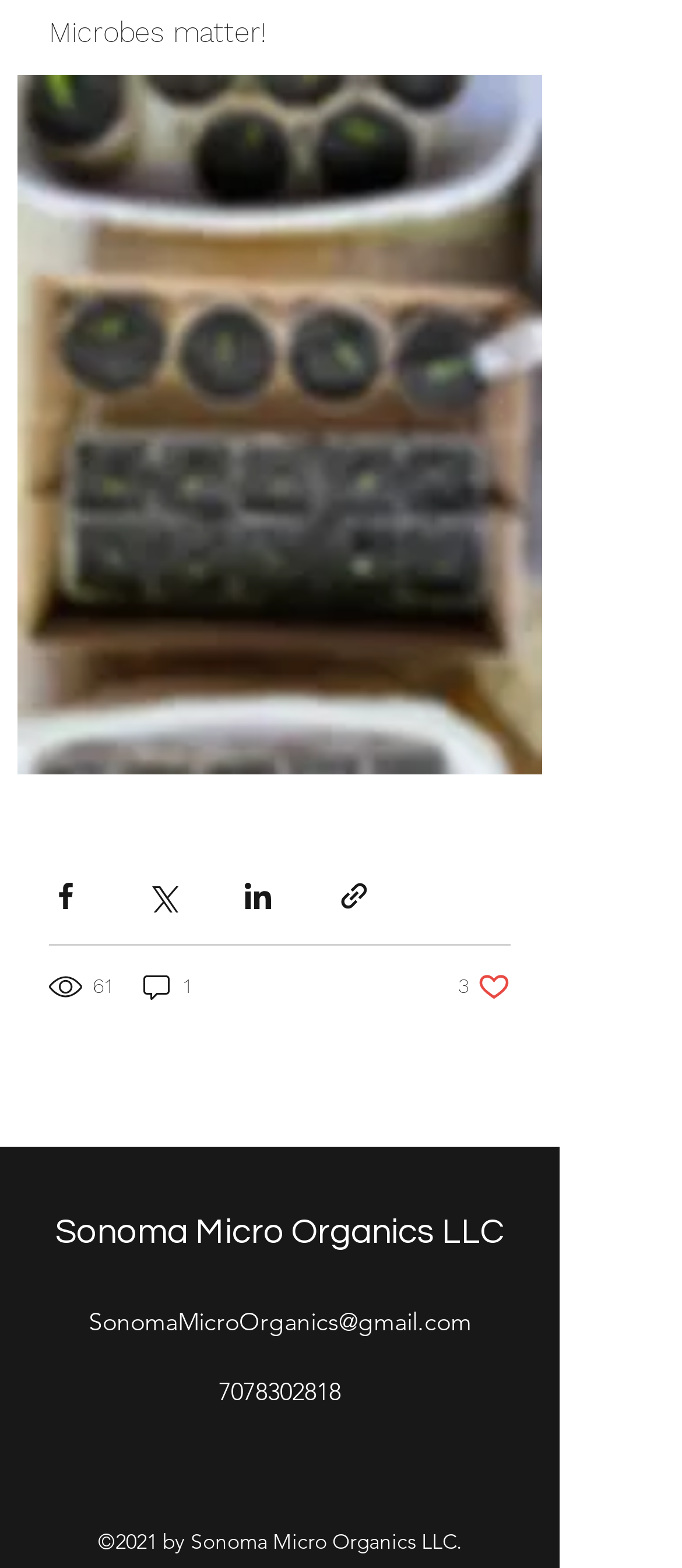Find the bounding box coordinates for the HTML element described as: "1". The coordinates should consist of four float values between 0 and 1, i.e., [left, top, right, bottom].

[0.205, 0.618, 0.285, 0.639]